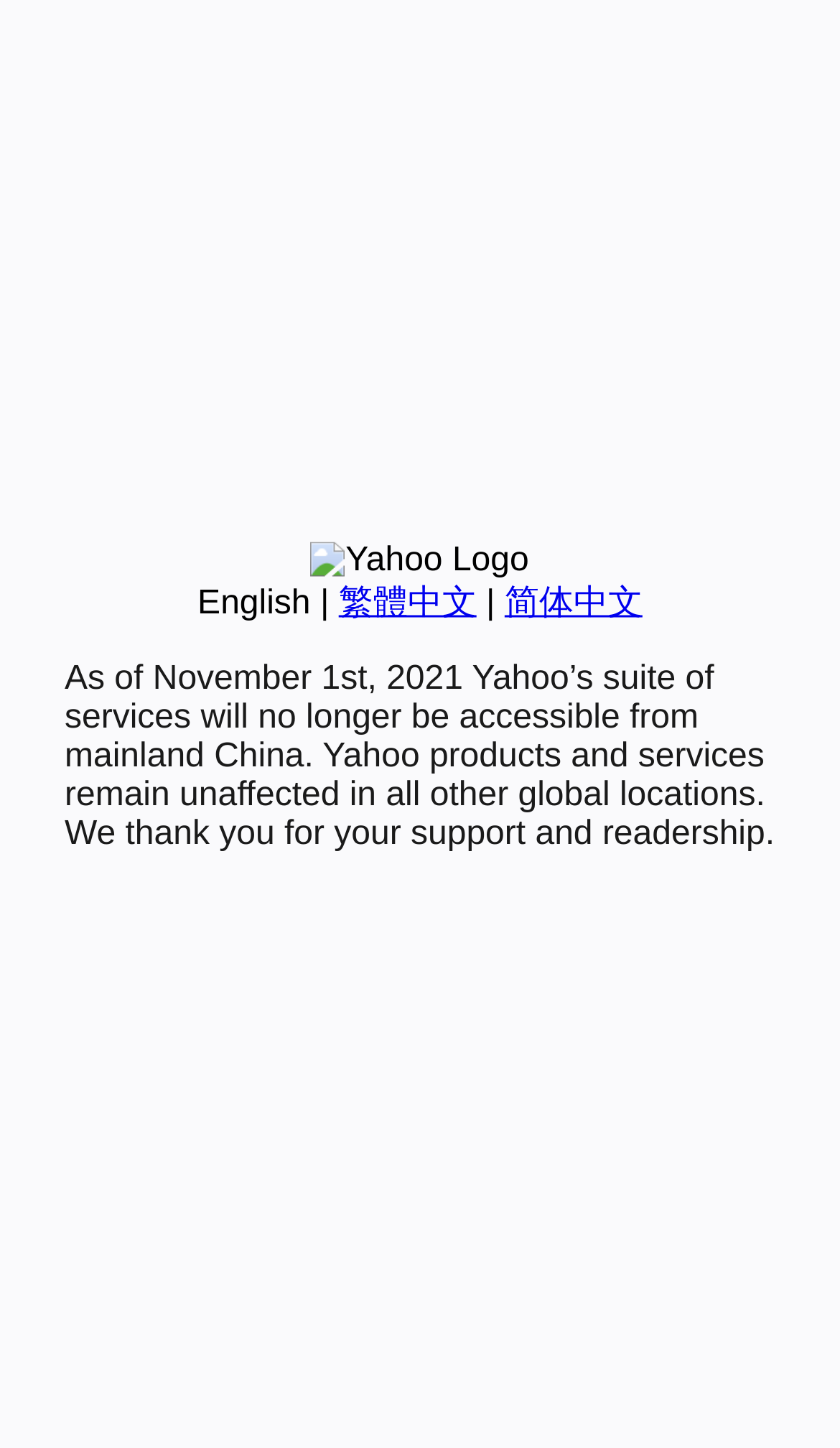Identify the bounding box for the UI element described as: "简体中文". The coordinates should be four float numbers between 0 and 1, i.e., [left, top, right, bottom].

[0.601, 0.404, 0.765, 0.429]